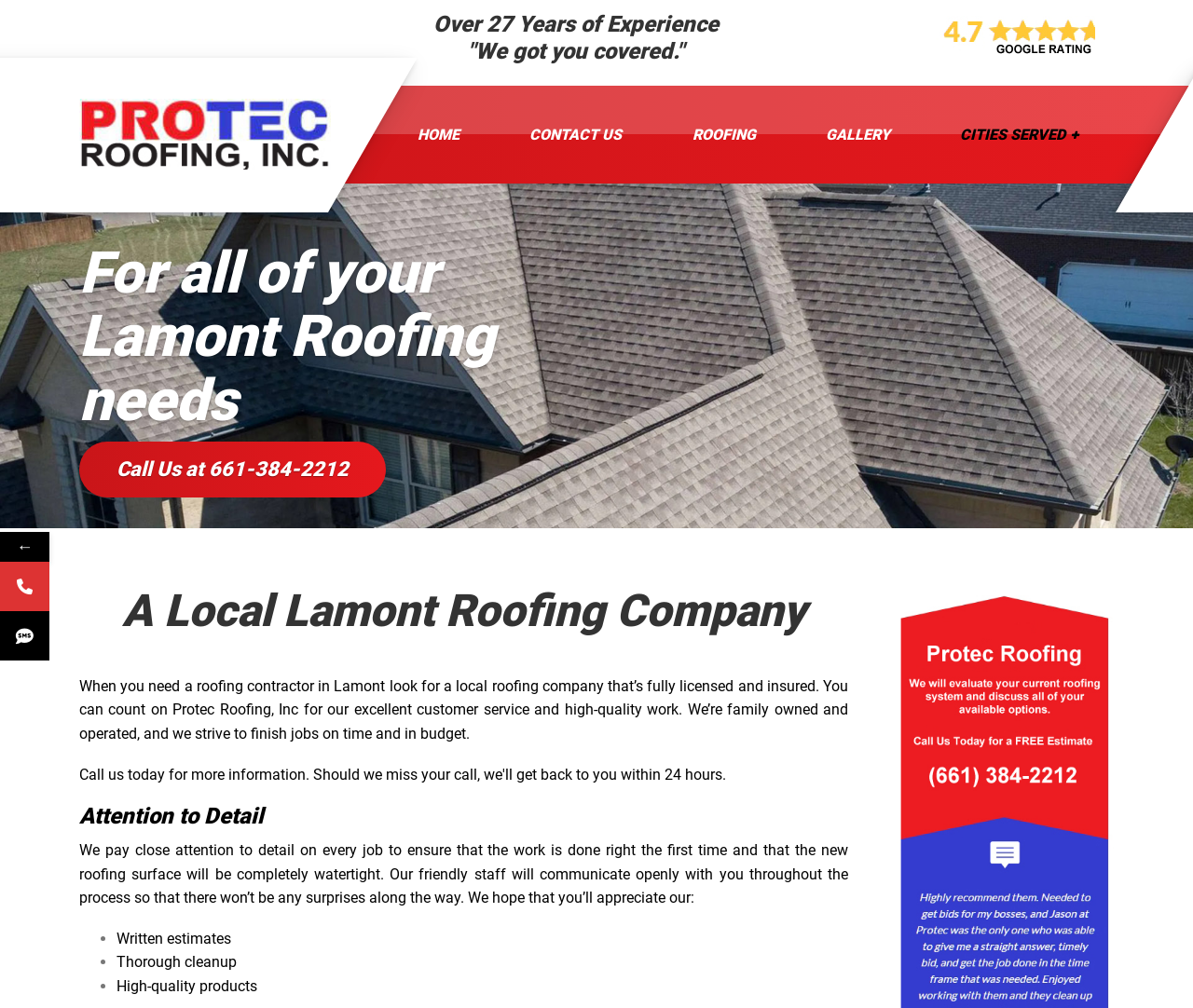Locate the bounding box coordinates of the element you need to click to accomplish the task described by this instruction: "Click on the 'mt4' link".

None